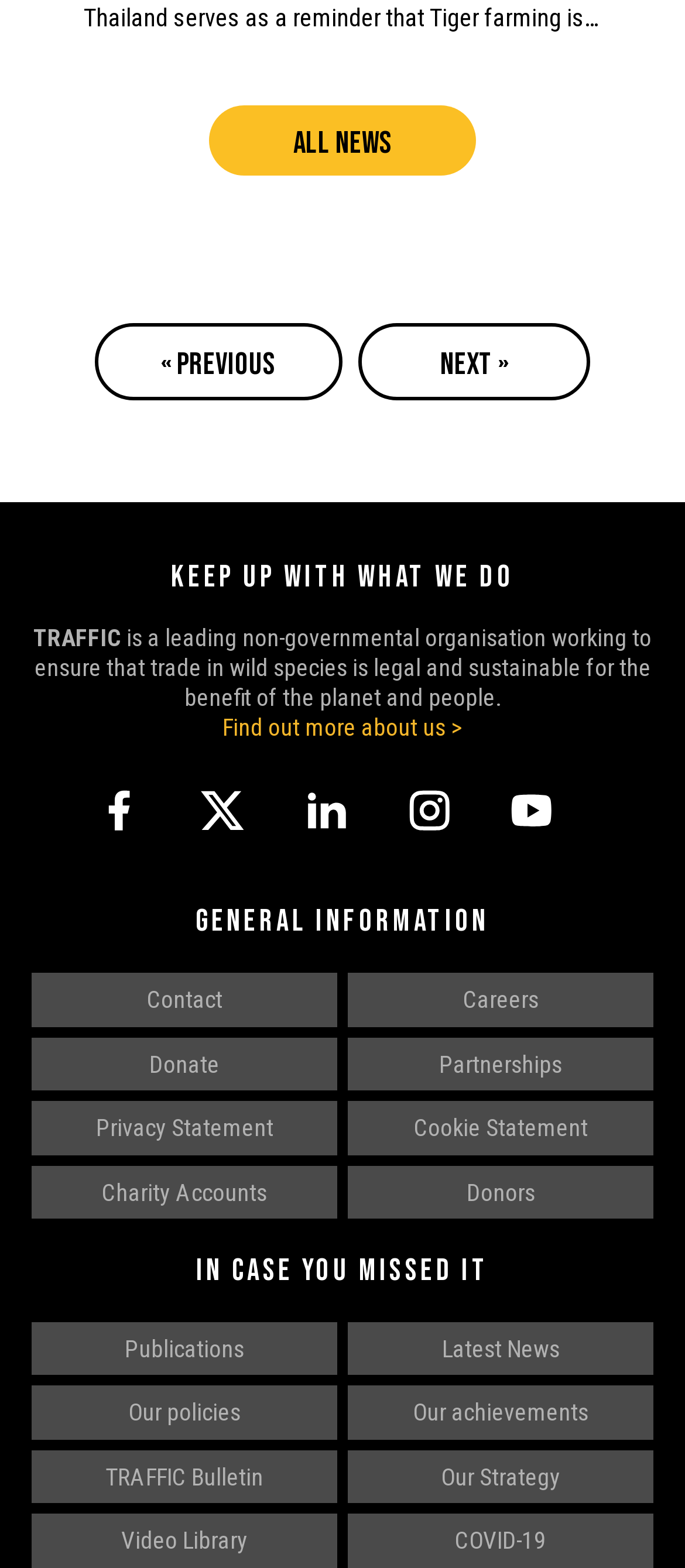Show me the bounding box coordinates of the clickable region to achieve the task as per the instruction: "Read the latest news".

[0.508, 0.843, 0.954, 0.877]